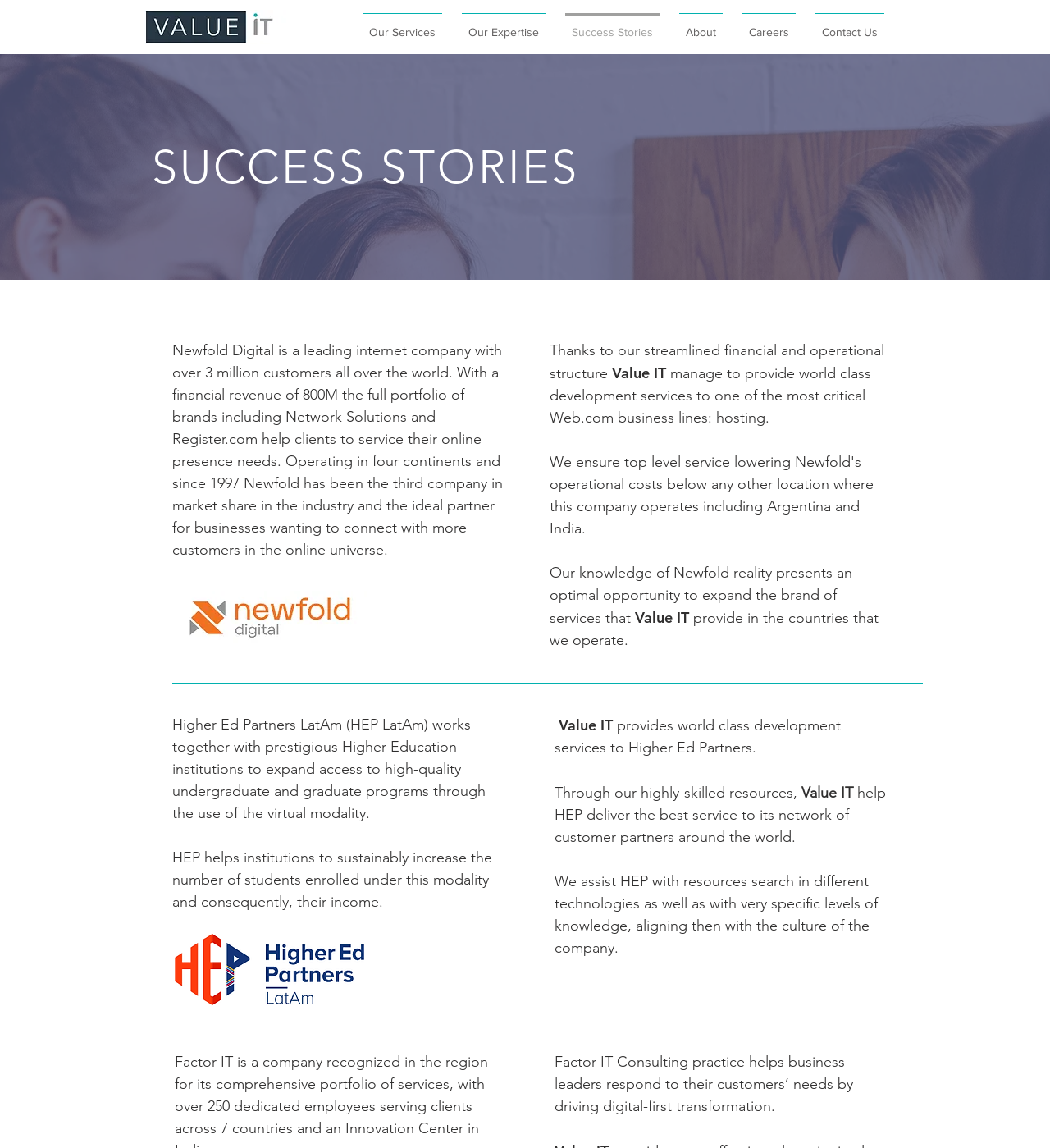Locate and provide the bounding box coordinates for the HTML element that matches this description: "Terms & conditions".

None